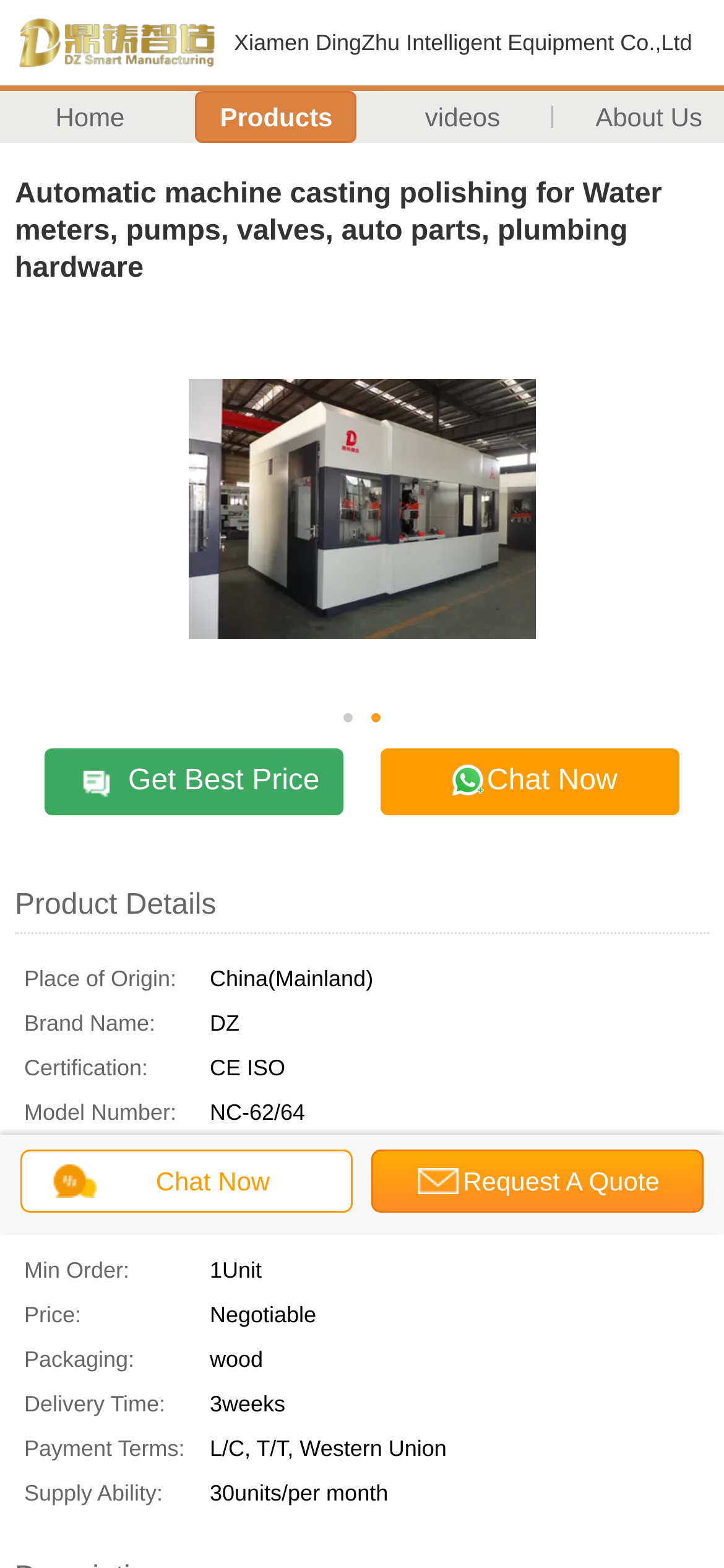Use a single word or phrase to answer the question: 
What is the place of origin of the product?

China(Mainland)